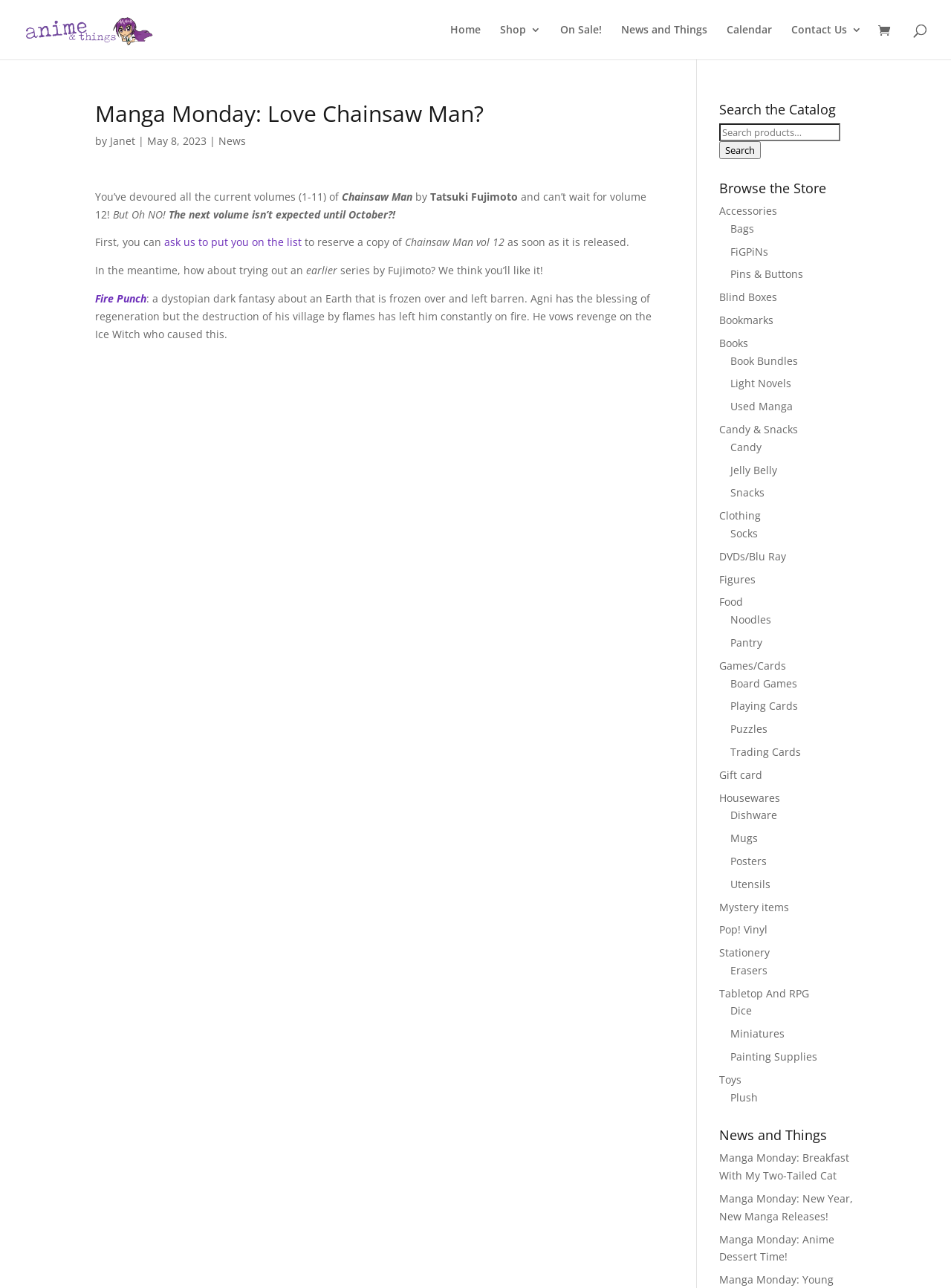What is the expected release month of 'Chainsaw Man vol 12'?
From the details in the image, answer the question comprehensively.

The article mentions that the next volume of 'Chainsaw Man' isn't expected until October, which implies that the release month of 'Chainsaw Man vol 12' is October.